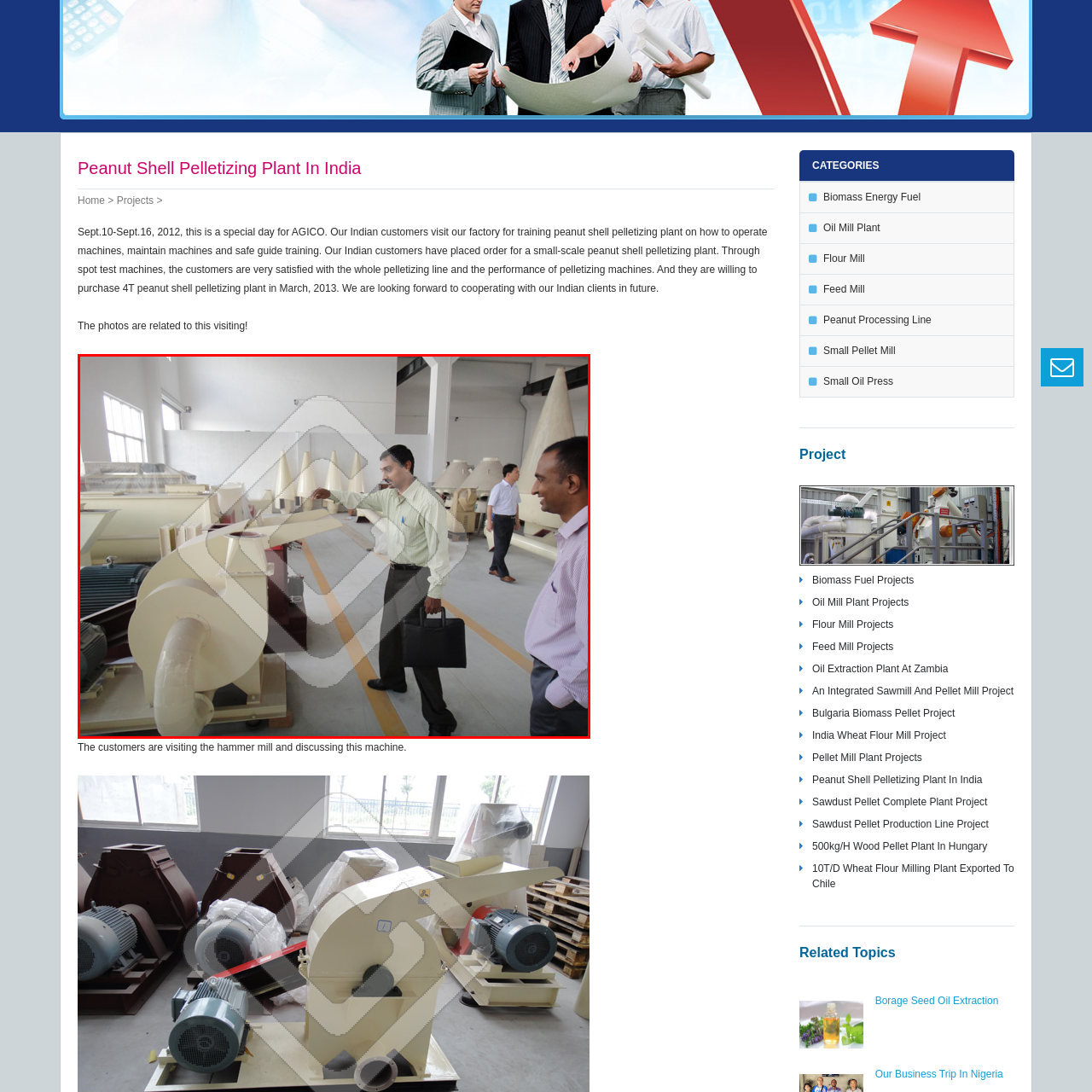Focus on the picture inside the red-framed area and provide a one-word or short phrase response to the following question:
What is the color of the shirt worn by one of the customers?

Light green